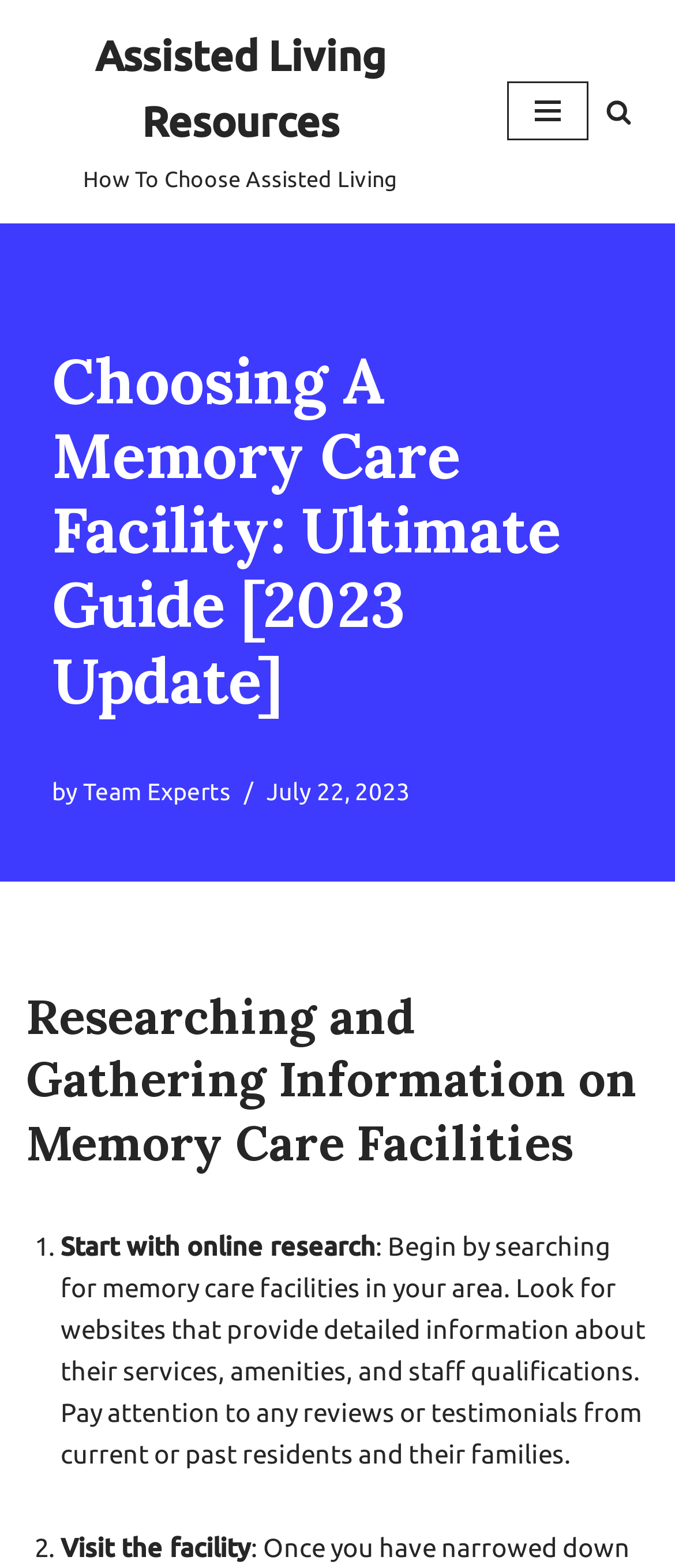Please find and provide the title of the webpage.

Choosing A Memory Care Facility: Ultimate Guide [2023 Update]